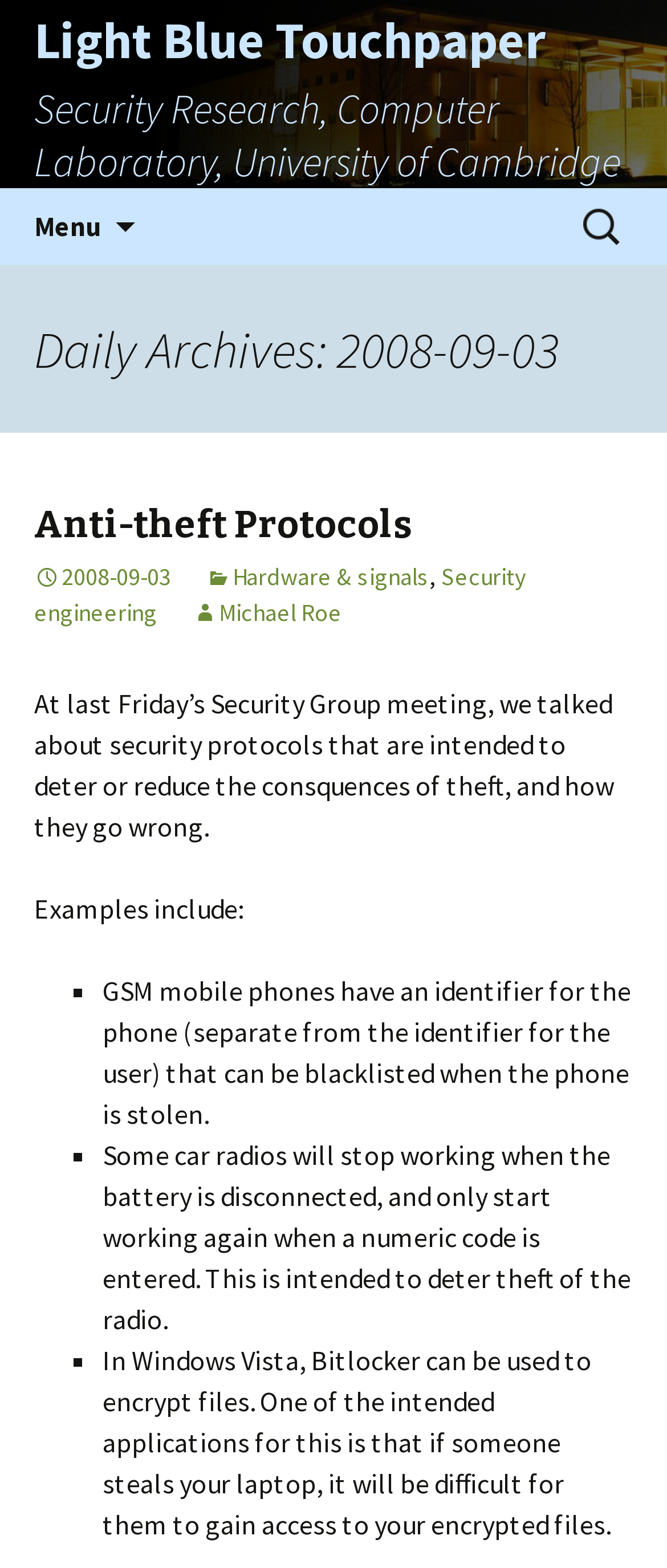Create an elaborate caption for the webpage.

This webpage appears to be a blog post from September 3, 2008, titled "Light Blue Touchpaper". At the top, there is a link to the blog's main page, "Light Blue Touchpaper Security Research, Computer Laboratory, University of Cambridge". Below this, there is a button to access the menu, and a link to skip to the content.

On the right side, there is a search bar with a label "Search for:". The main content of the page is divided into sections. The first section has a heading "Daily Archives: 2008-09-03" and contains a post titled "Anti-theft Protocols". This post has several links to related topics, including "Hardware & signals" and "Security engineering", and is written by "Michael Roe".

The post discusses security protocols intended to deter or reduce the consequences of theft, and how they can go wrong. It provides several examples, including the use of identifiers in GSM mobile phones, car radios that require a numeric code to function after the battery is disconnected, and the use of Bitlocker in Windows Vista to encrypt files. These examples are listed in a bullet point format, with each point marked by a "■" symbol.